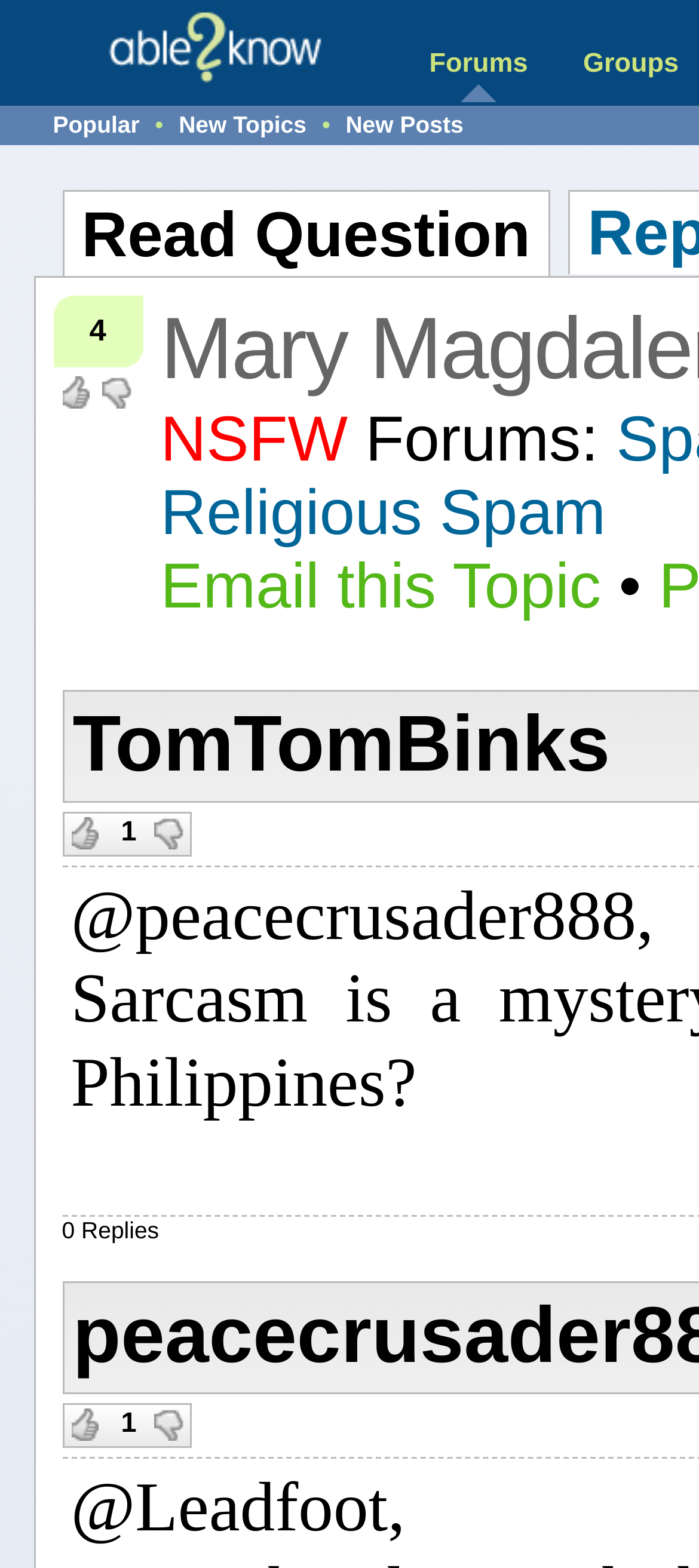Generate a thorough caption detailing the webpage content.

This webpage appears to be a forum discussion page, specifically page 3 of a topic titled "Mary Magdalene was not a prostitute". At the top, there is an image with the text "Ask an expert on the able2know forums". Below the image, there are several links, including "Forums", "Groups", and "Popular", which are aligned horizontally across the top of the page. 

To the right of these links, there is a series of links and static text, including "New Topics", "New Posts", and a bullet point. Below this, there is a heading that reads "Read Question" followed by the text "4" and "NSFW". 

On the left side of the page, there is a section with the title "Forums:" and a link to "Religious Spam". Below this, there are links to "Email this Topic" and a bullet point. 

The main content of the page appears to be a discussion thread, with the username "TomTomBinks" at the top, followed by a post from "@peacecrusader888". There is a reply count of "0 Replies" below the post, and another username "@Leadfoot" at the bottom of the page.